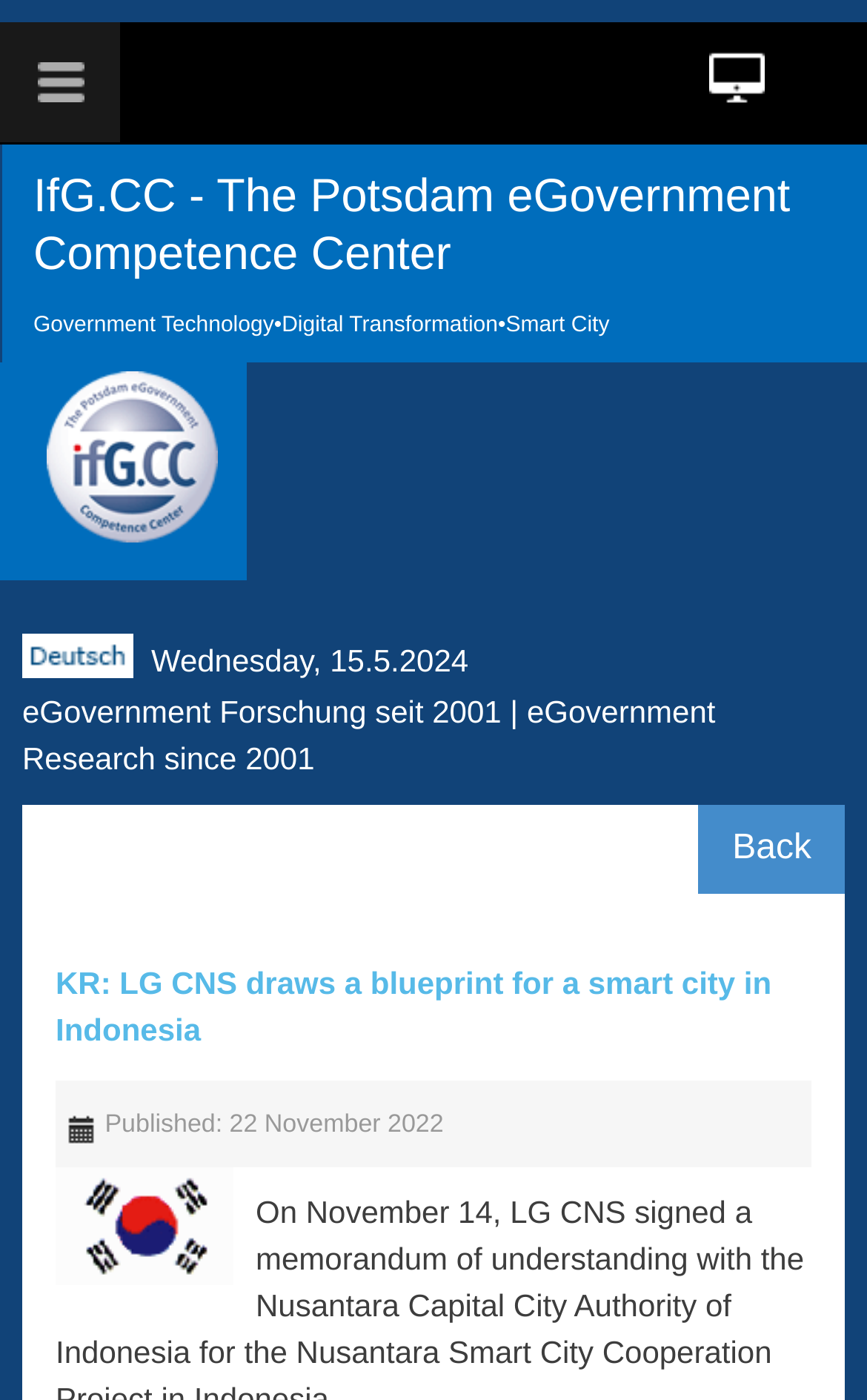What is the research focus of IfG.CC?
Answer the question with just one word or phrase using the image.

eGovernment